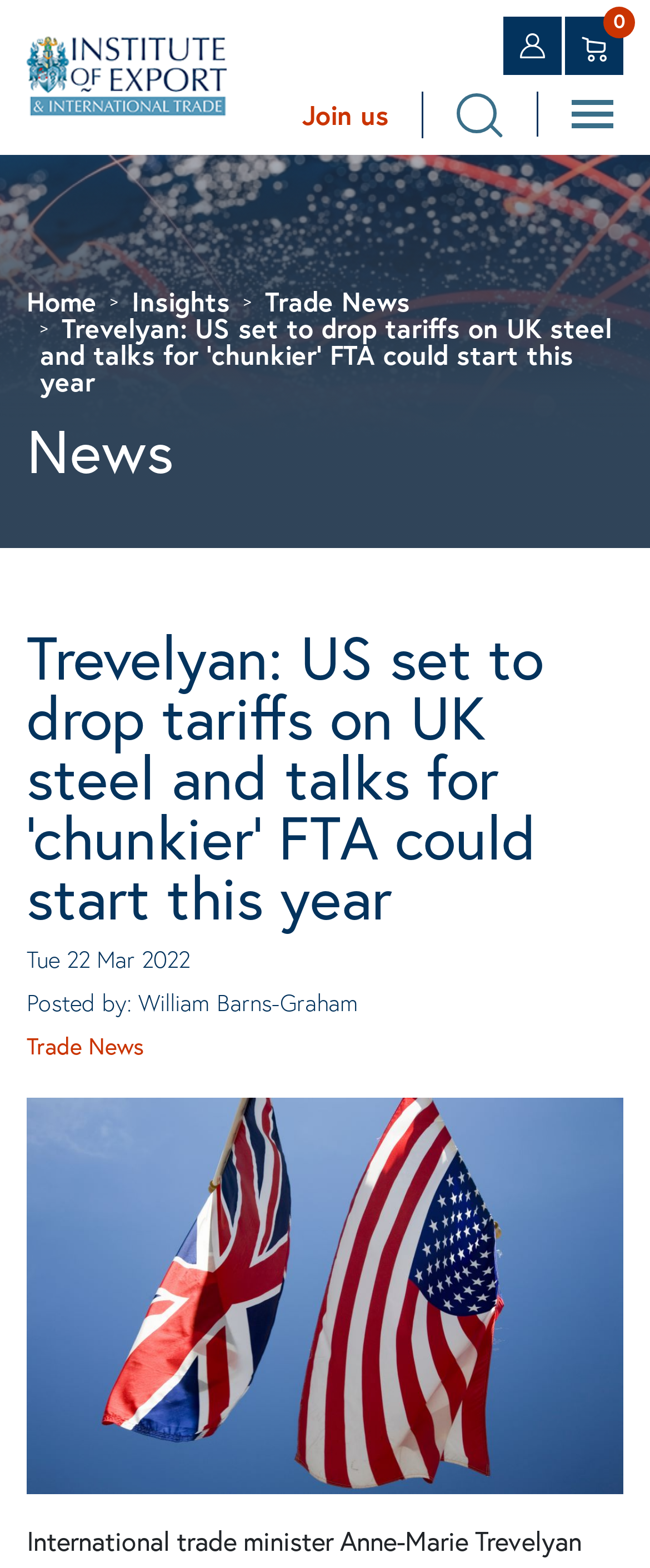Locate the bounding box coordinates of the element's region that should be clicked to carry out the following instruction: "Search". The coordinates need to be four float numbers between 0 and 1, i.e., [left, top, right, bottom].

[0.703, 0.058, 0.774, 0.088]